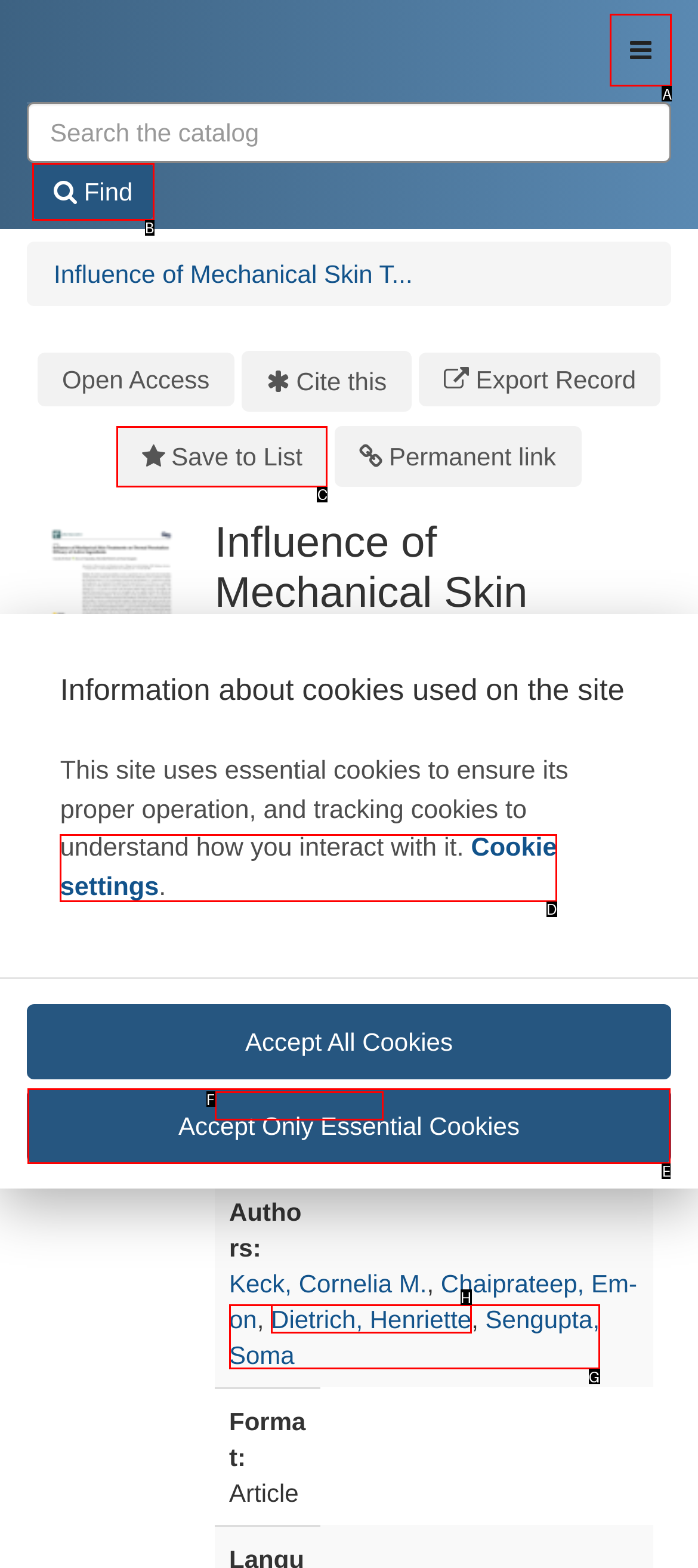Point out the UI element to be clicked for this instruction: Toggle navigation. Provide the answer as the letter of the chosen element.

A